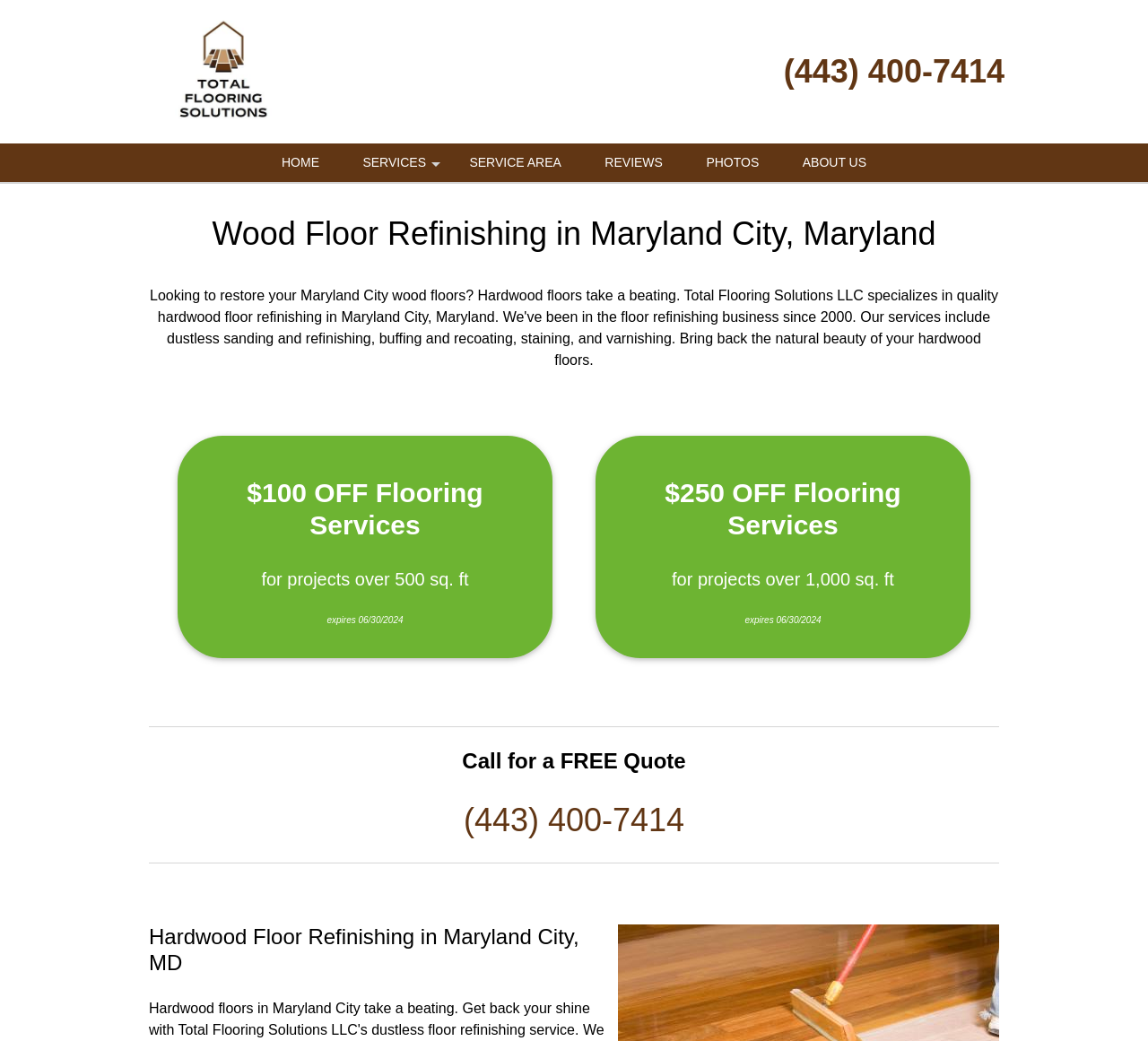How many links are in the top navigation menu?
Ensure your answer is thorough and detailed.

I counted the number of link elements in the top navigation menu, which includes 'HOME', '+ SERVICES', 'SERVICE AREA', 'REVIEWS', 'PHOTOS', and 'ABOUT US'.